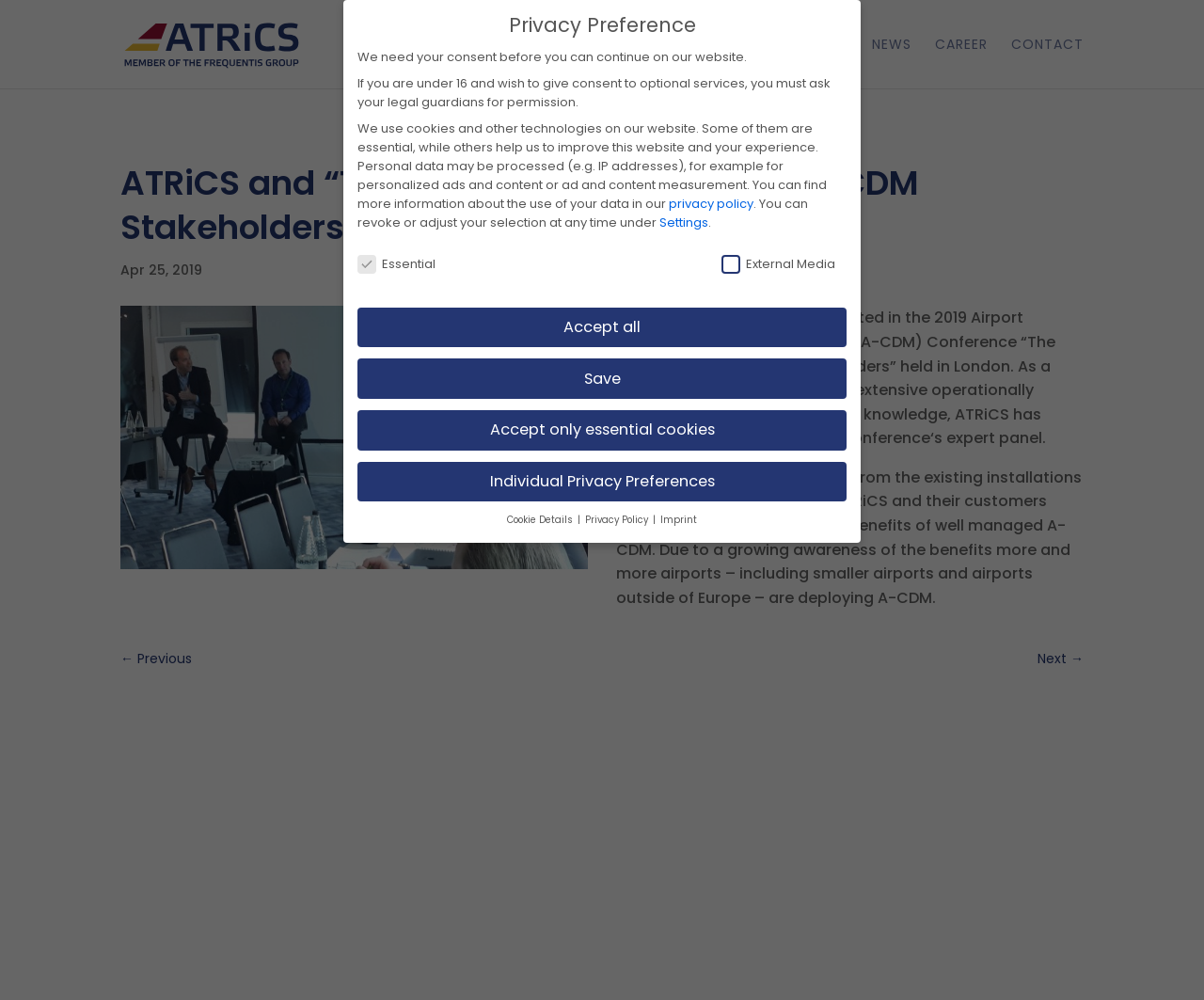Show the bounding box coordinates of the element that should be clicked to complete the task: "Click the PRODUCTS link".

[0.64, 0.038, 0.705, 0.088]